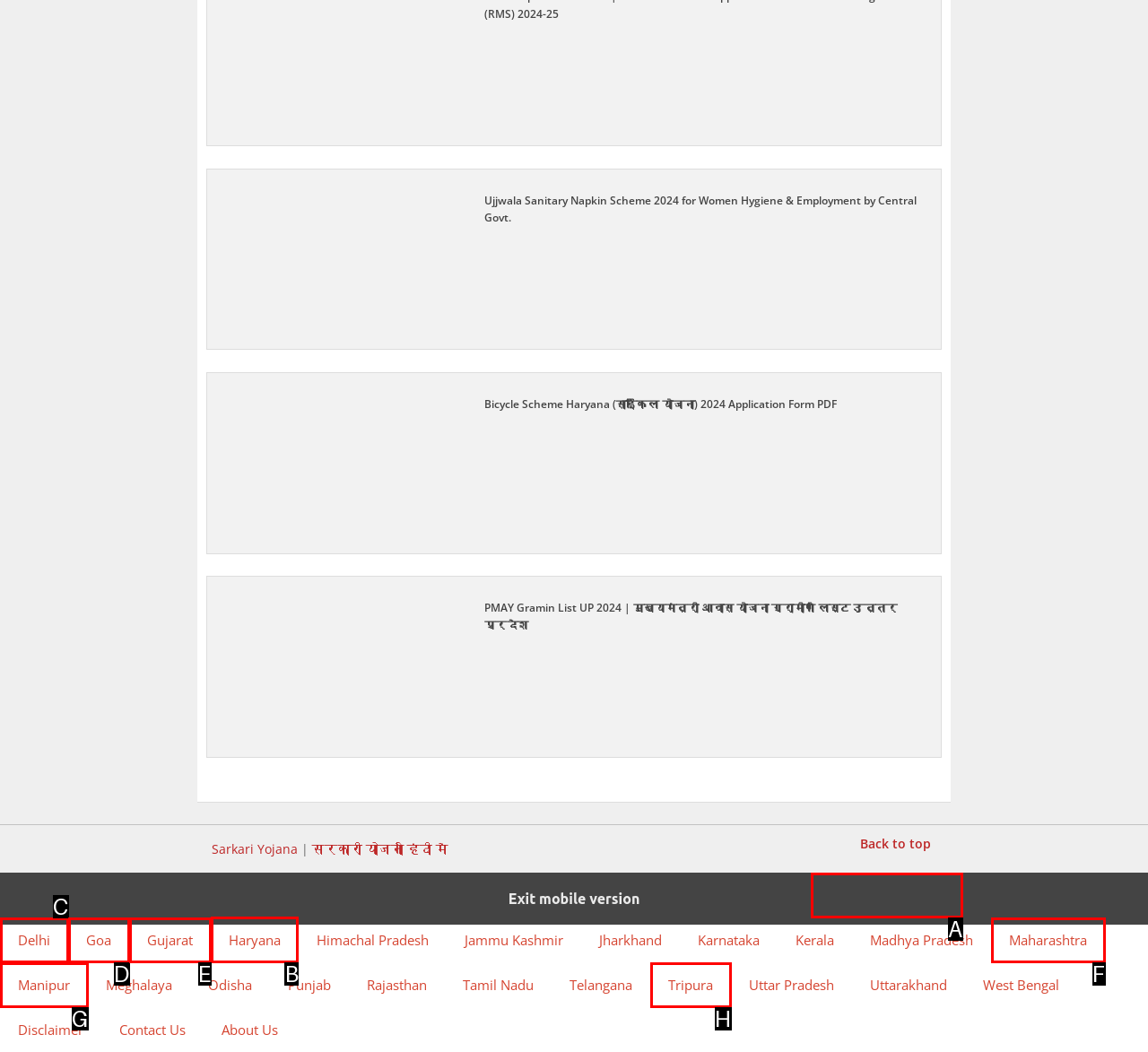Choose the HTML element to click for this instruction: Check Haryana schemes Answer with the letter of the correct choice from the given options.

B